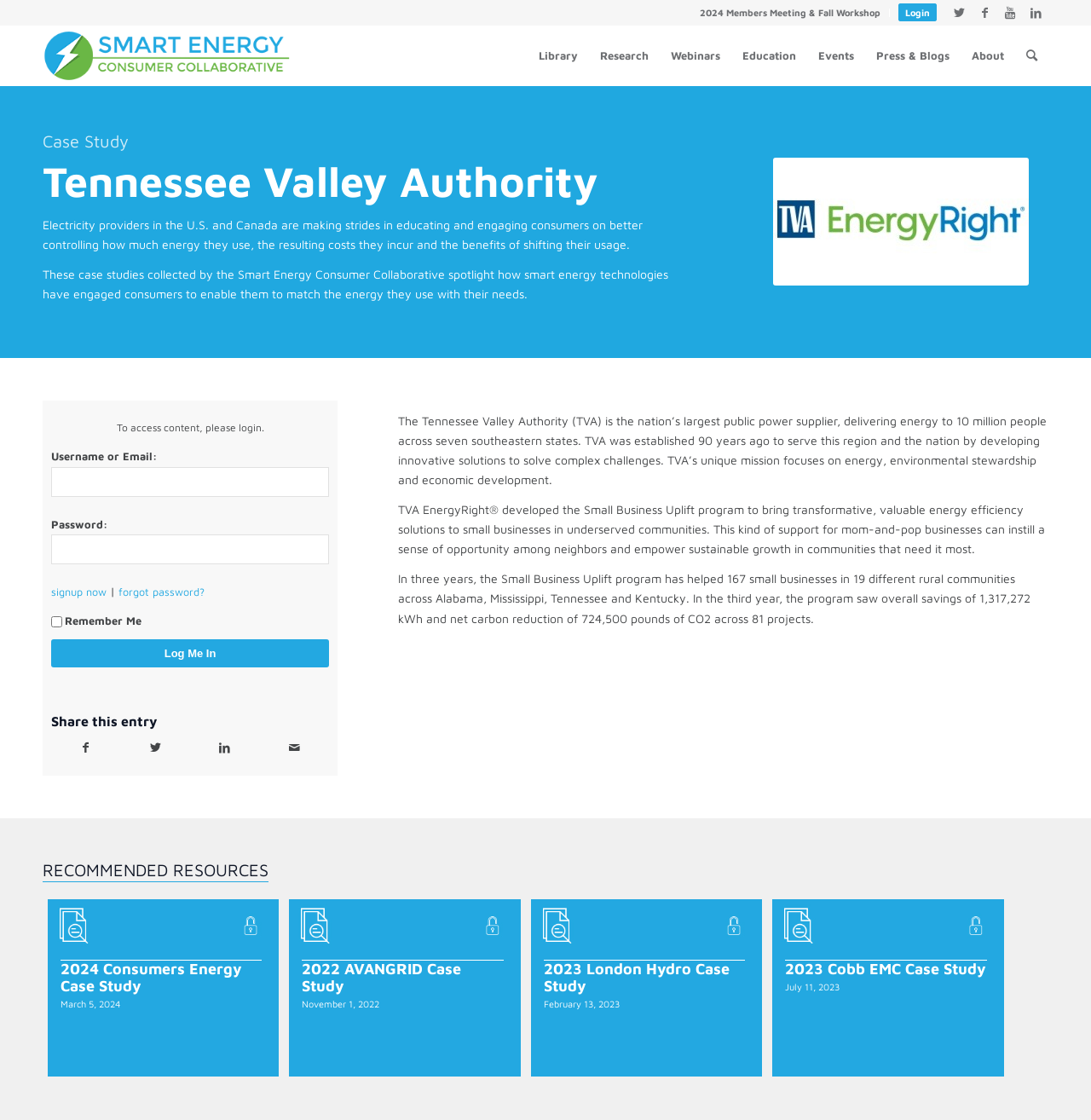Locate and extract the text of the main heading on the webpage.

Tennessee Valley Authority